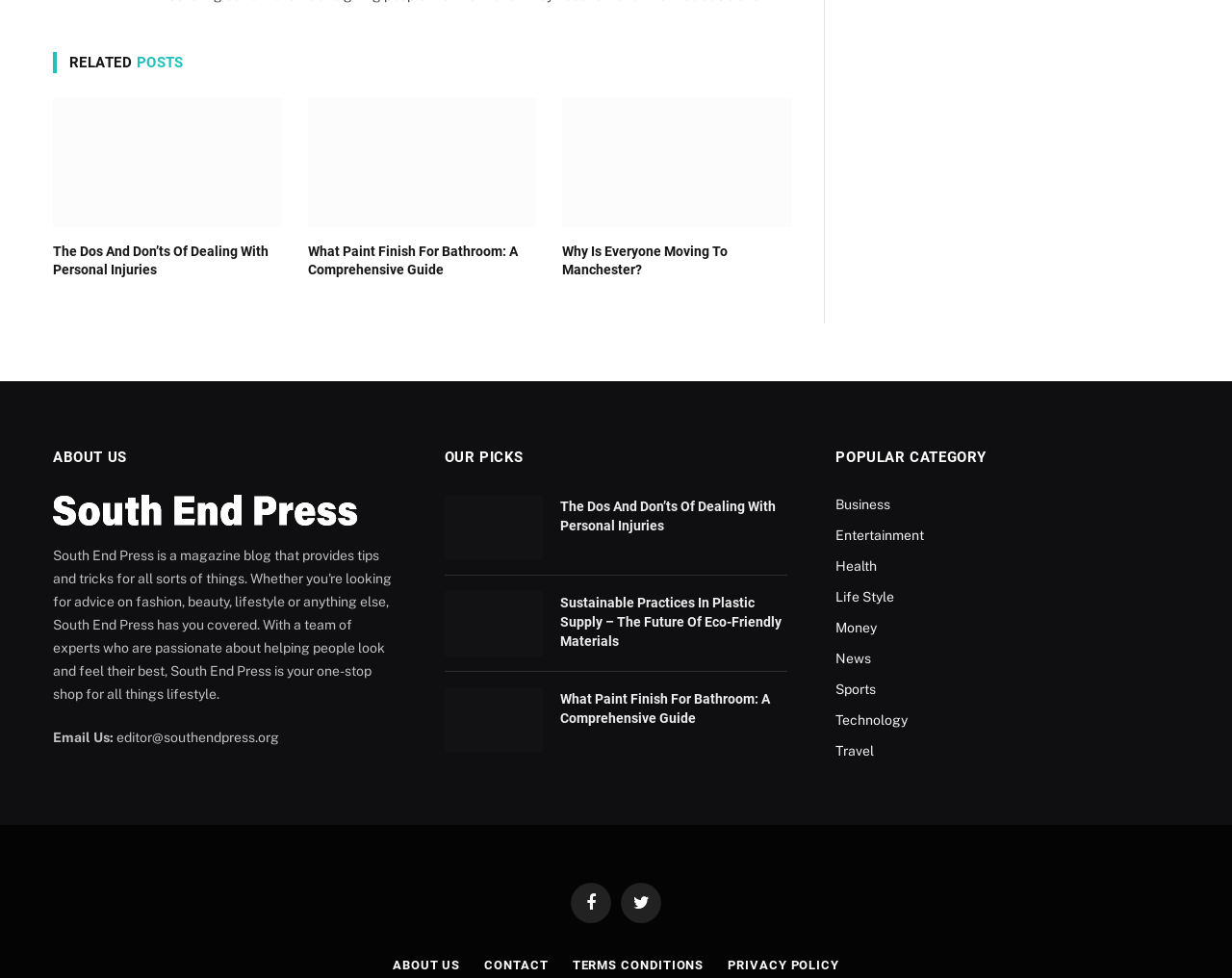What is the email address to contact the editor?
Could you please answer the question thoroughly and with as much detail as possible?

The email address to contact the editor is 'editor@southendpress.org' because it is a static text element with the email address and is located below the 'ABOUT US' section.